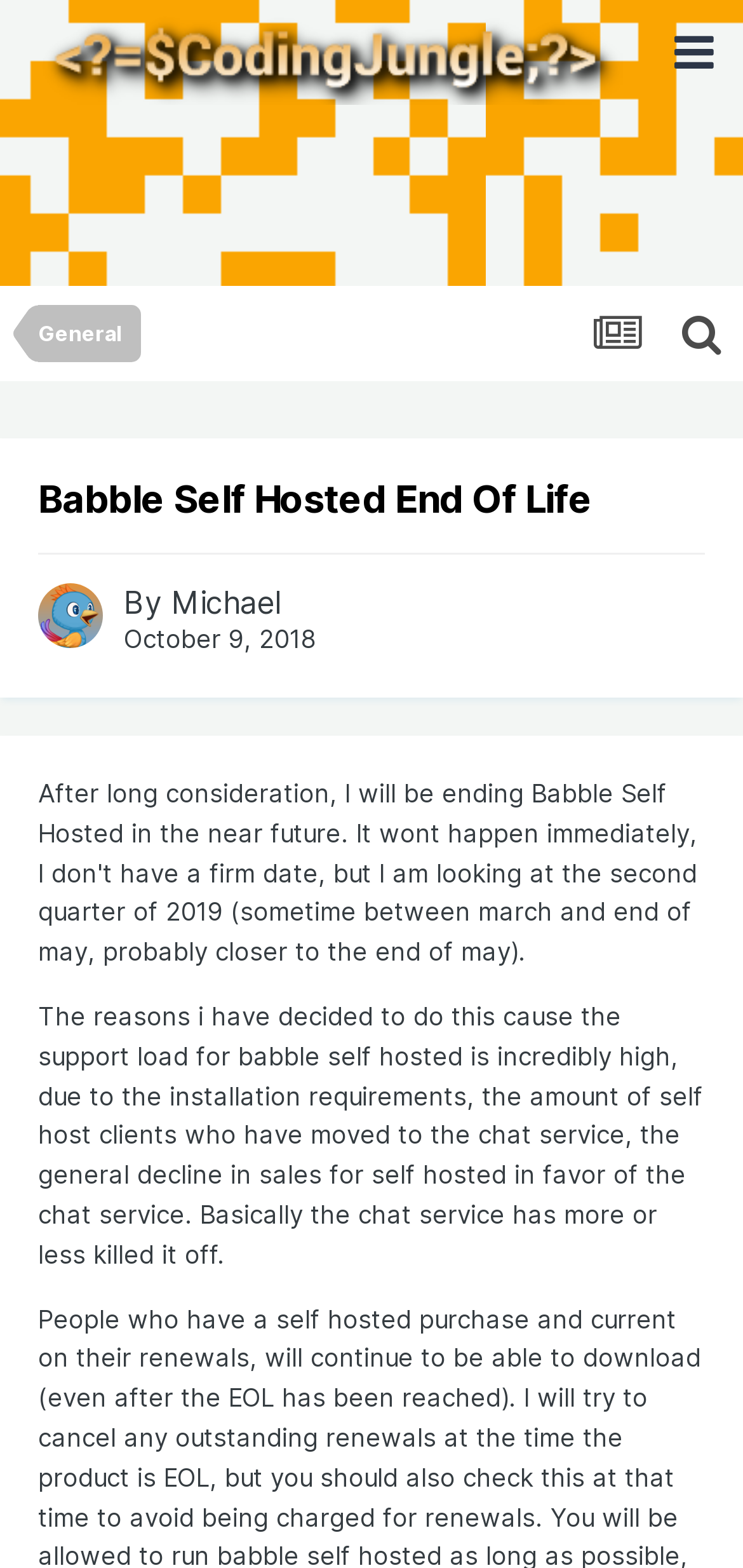Reply to the question below using a single word or brief phrase:
What is the date of this post?

October 9, 2018